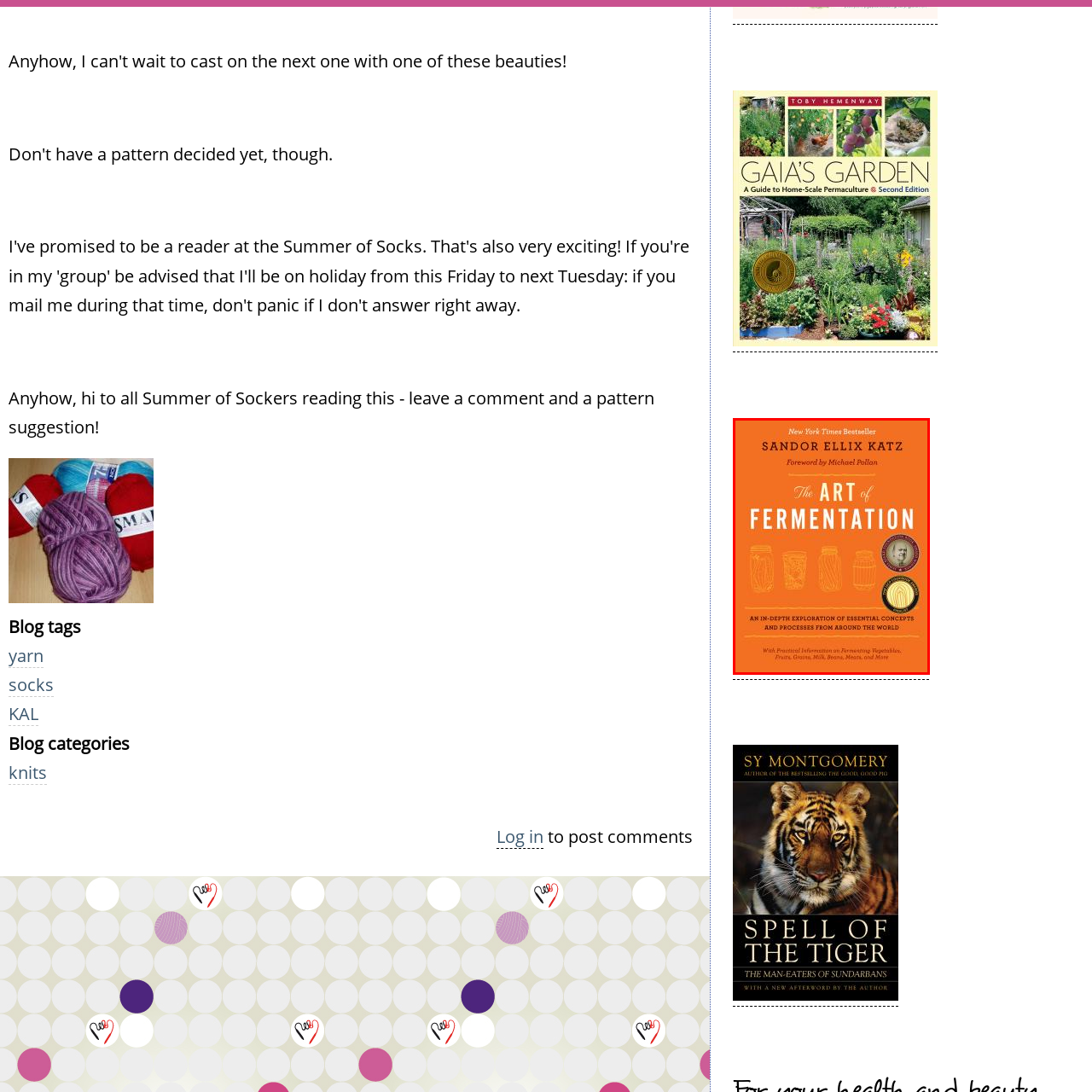Study the image enclosed in red and provide a single-word or short-phrase answer: What is the theme of the book?

Fermentation